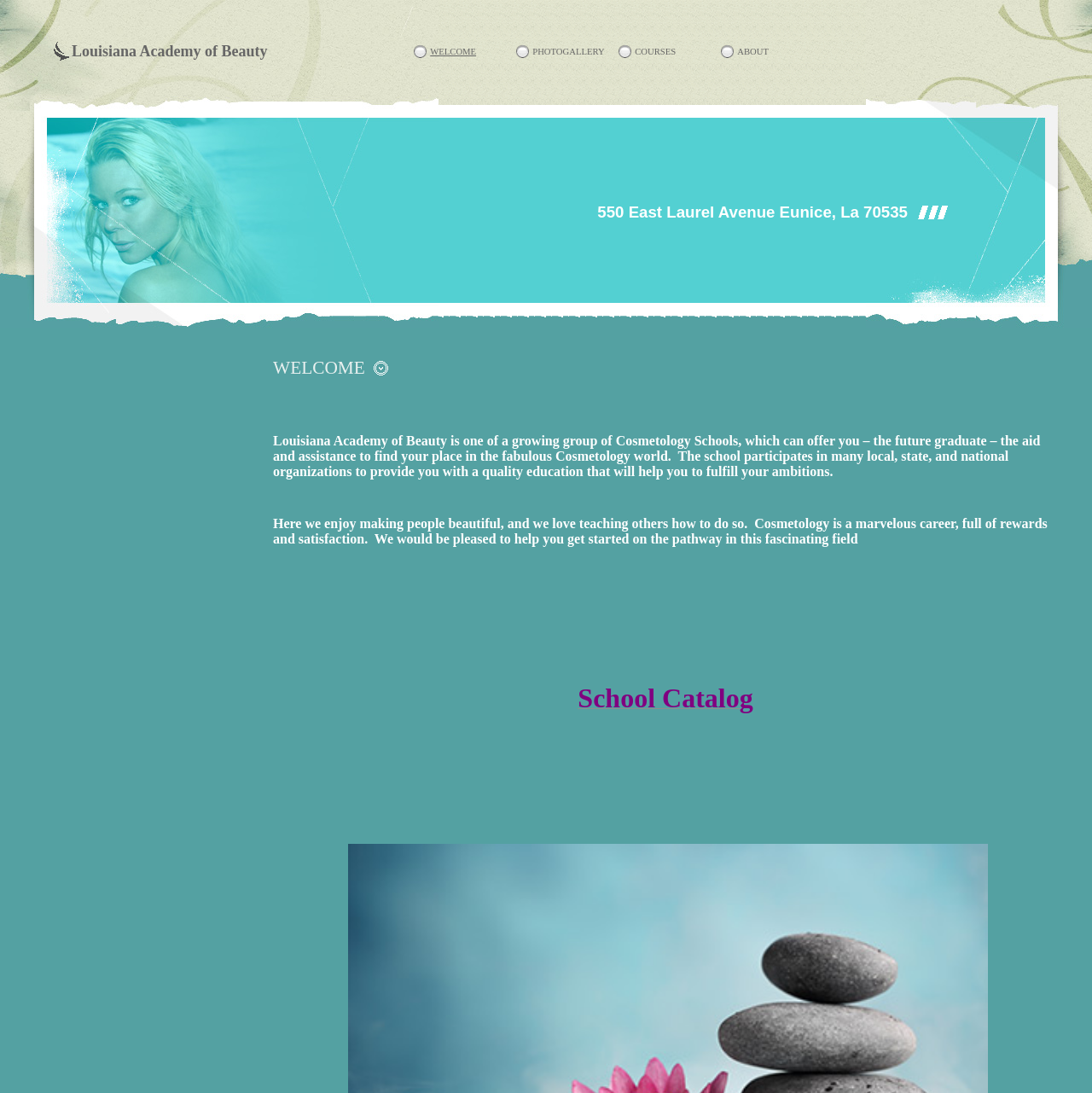Please determine the headline of the webpage and provide its content.

 


Louisiana Academy of Beauty is one of a growing group of Cosmetology Schools, which can offer you – the future graduate – the aid and assistance to find your place in the fabulous Cosmetology world.  The school participates in many local, state, and national organizations to provide you with a quality education that will help you to fulfill your ambitions.